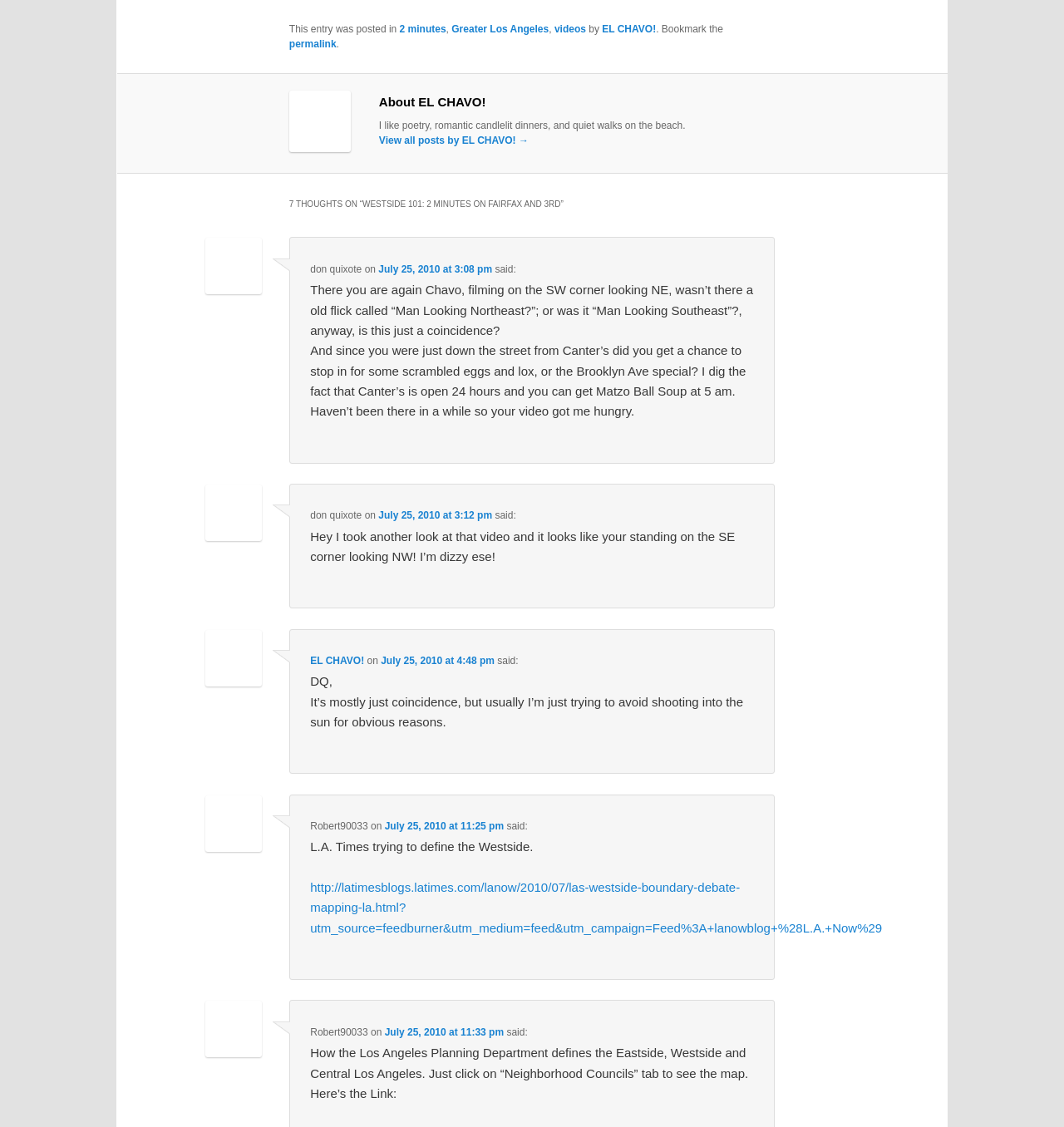Please specify the coordinates of the bounding box for the element that should be clicked to carry out this instruction: "check the comment by don quixote". The coordinates must be four float numbers between 0 and 1, formatted as [left, top, right, bottom].

[0.292, 0.234, 0.34, 0.244]